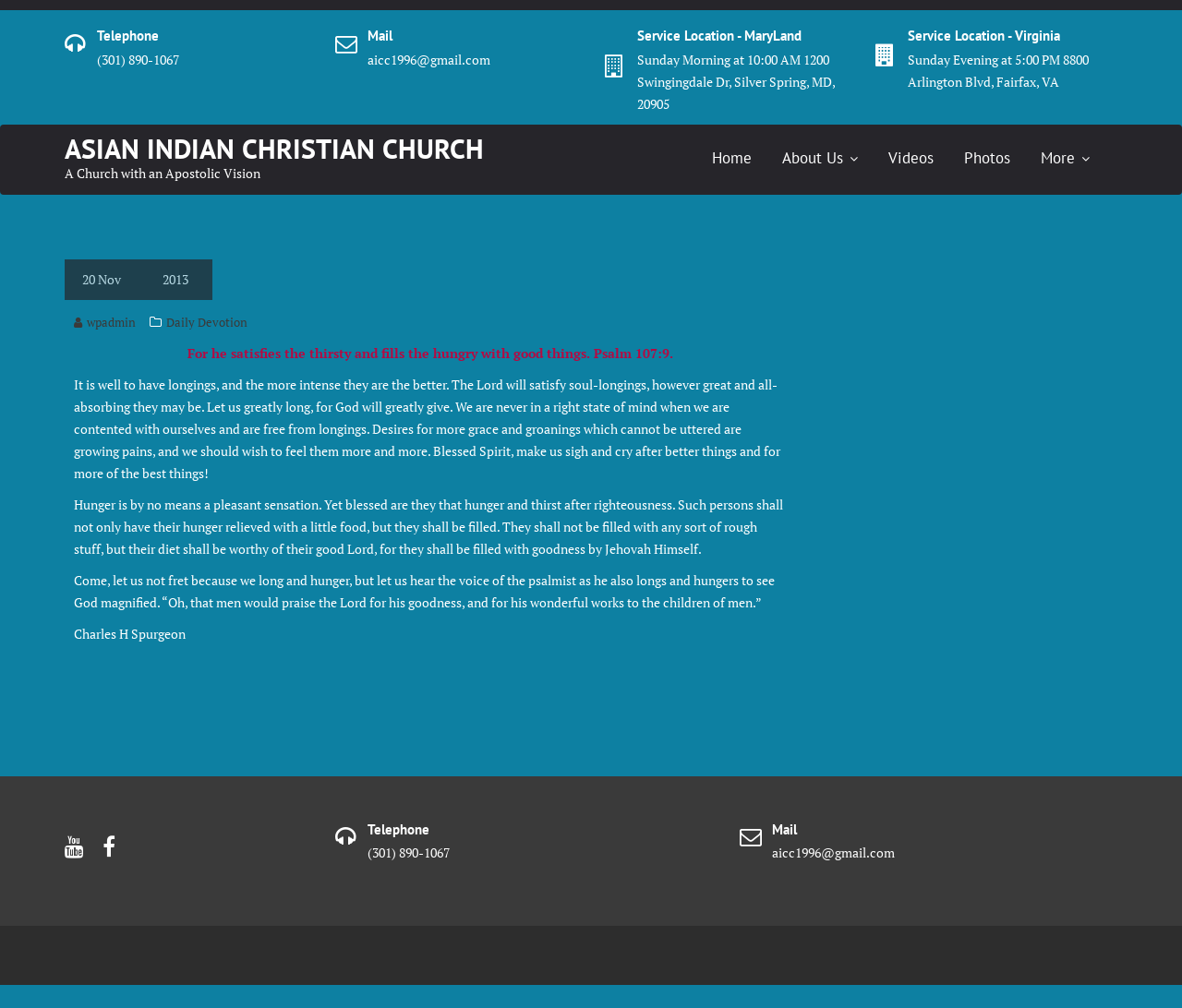Provide a brief response to the question using a single word or phrase: 
What is the time of the Sunday Evening service in Virginia?

5:00 PM